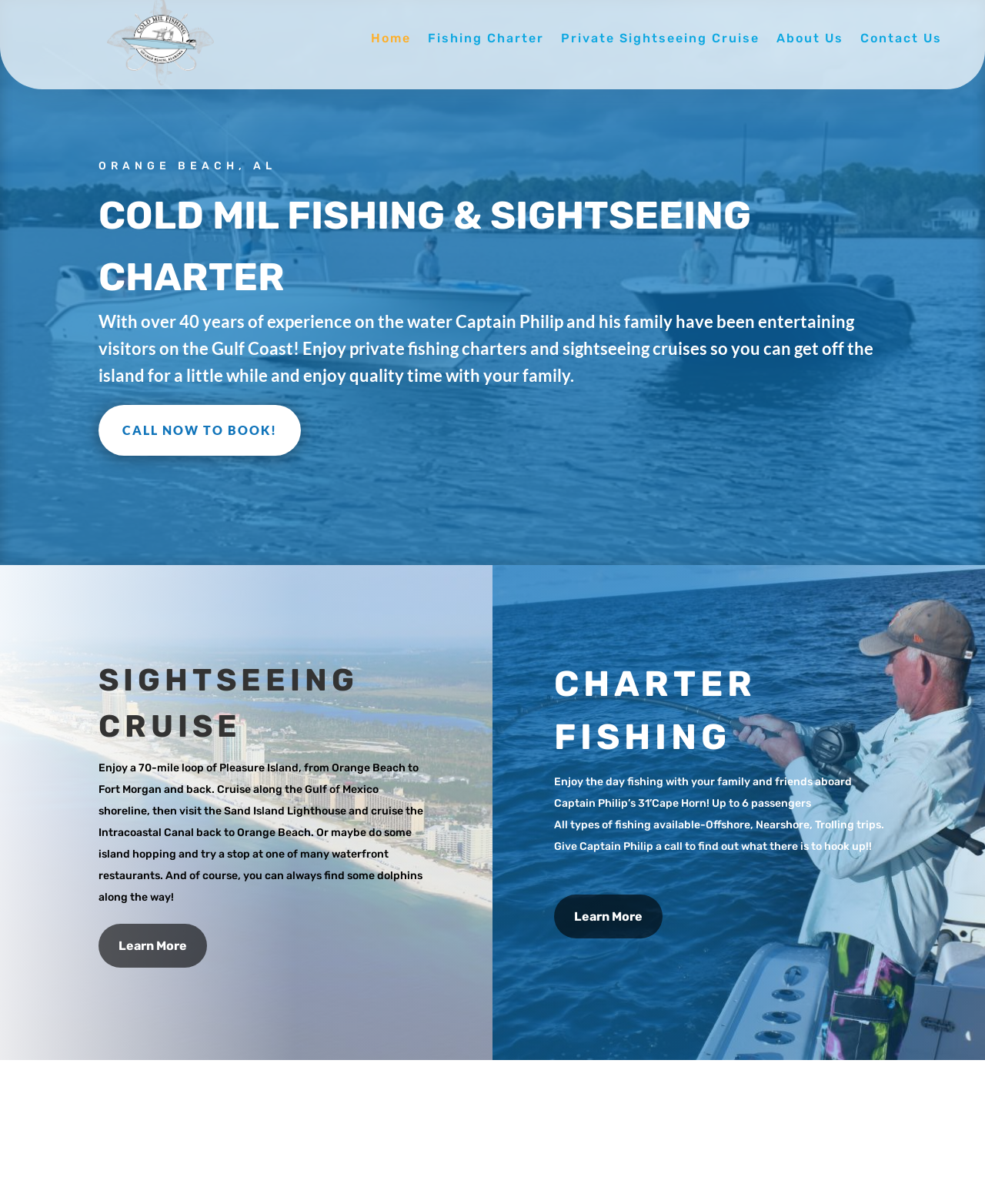Can you identify the bounding box coordinates of the clickable region needed to carry out this instruction: 'Go to Home page'? The coordinates should be four float numbers within the range of 0 to 1, stated as [left, top, right, bottom].

[0.377, 0.027, 0.417, 0.042]